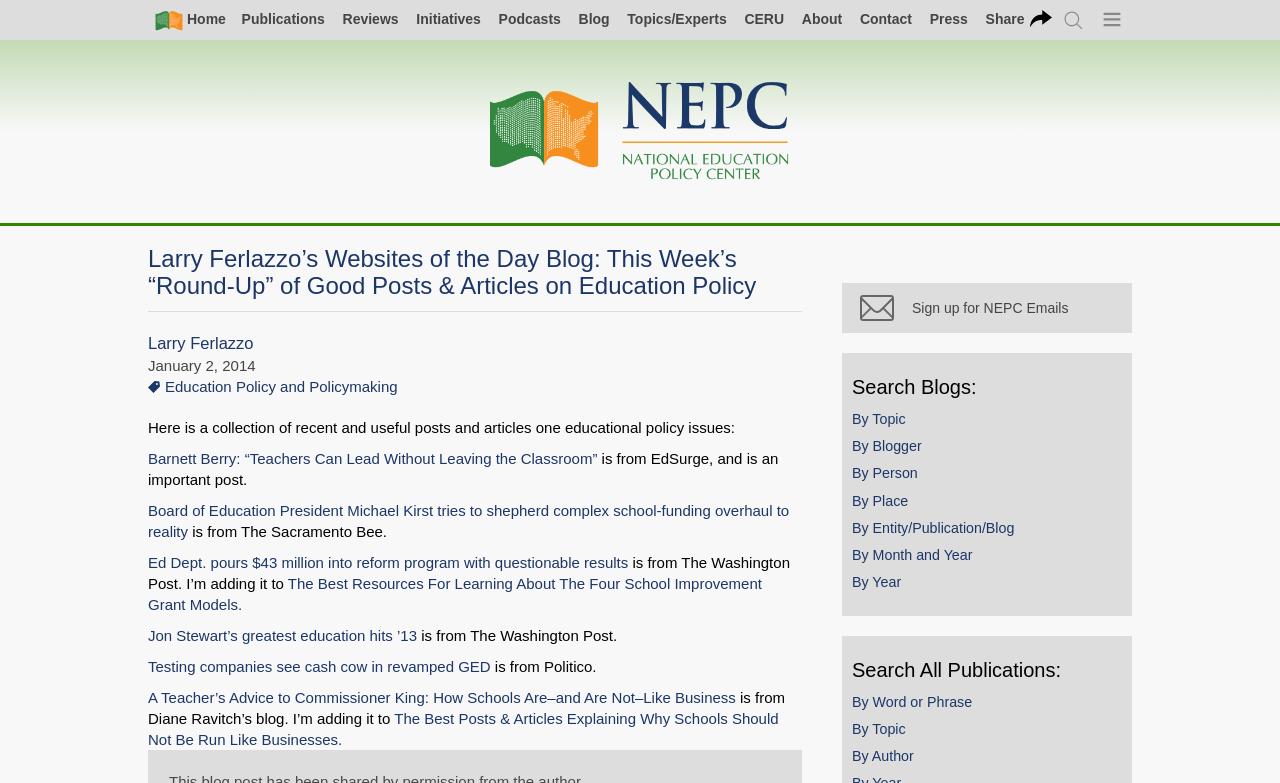Can you find the bounding box coordinates for the element to click on to achieve the instruction: "Visit the page about 9/11"?

None